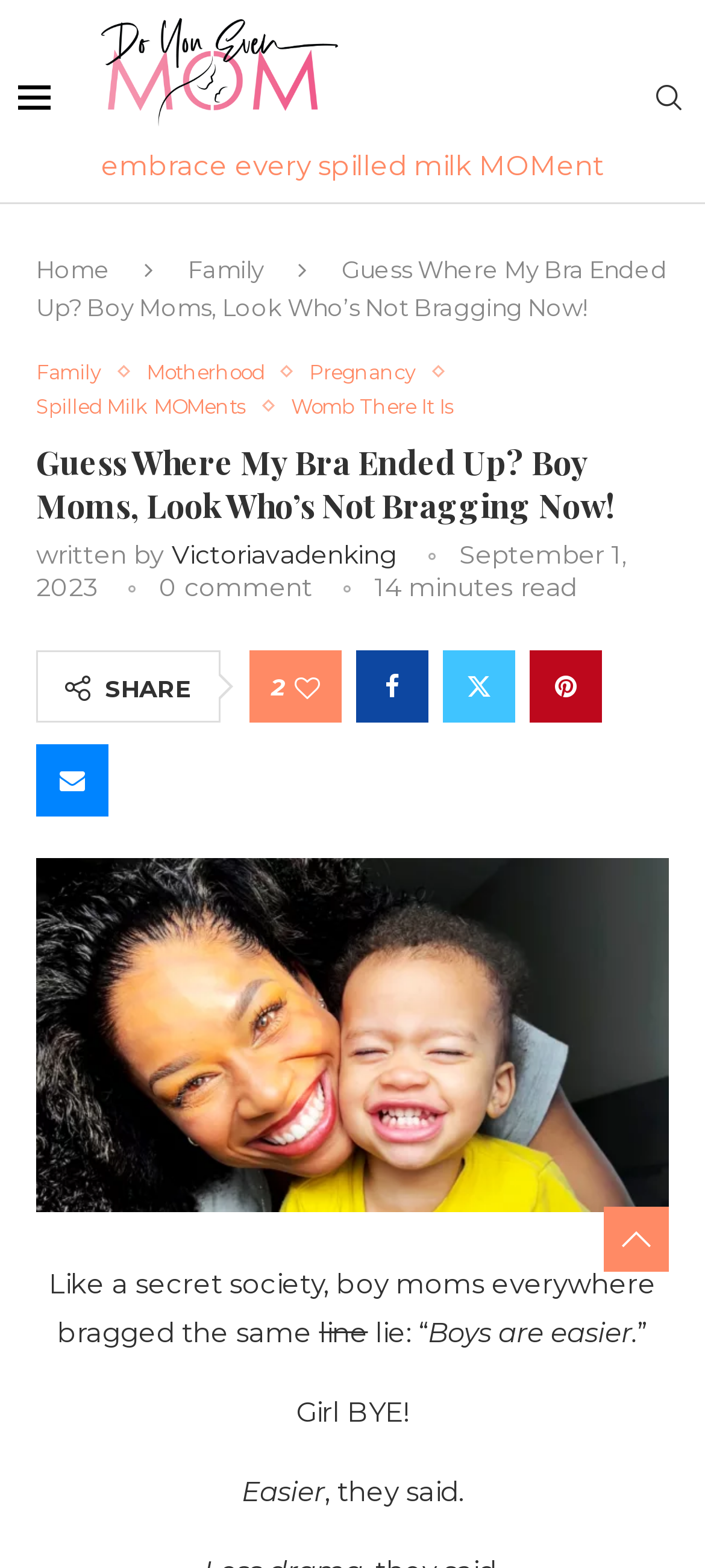Extract the heading text from the webpage.

Guess Where My Bra Ended Up? Boy Moms, Look Who’s Not Bragging Now!